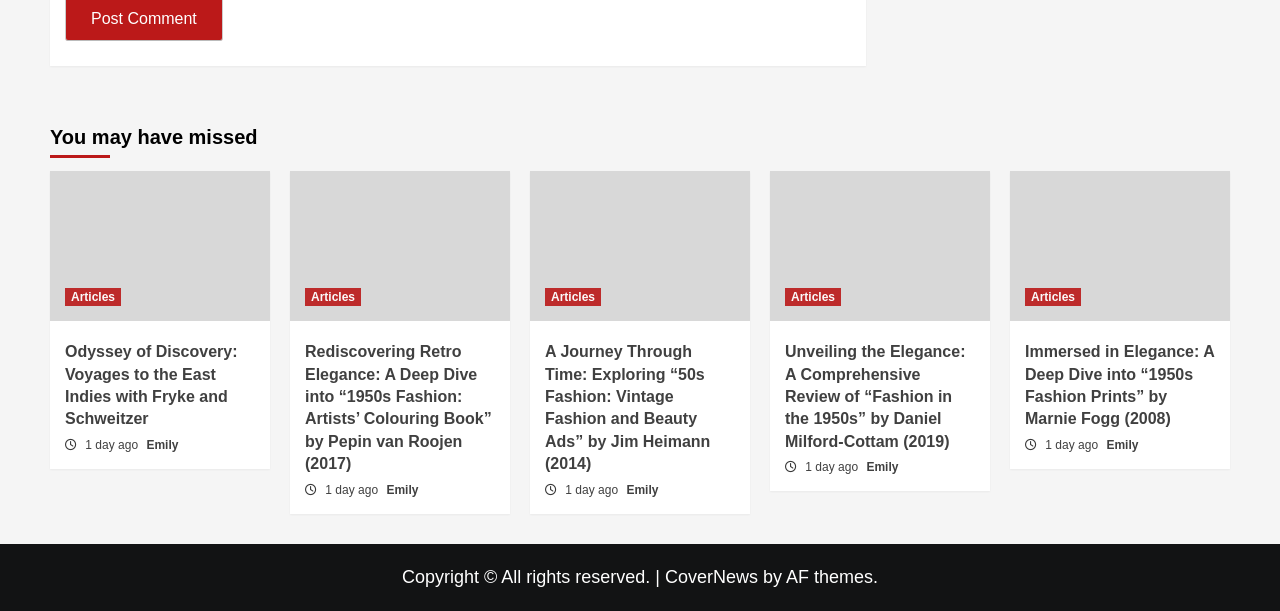Identify the bounding box coordinates of the area that should be clicked in order to complete the given instruction: "Read article 'Rediscovering Retro Elegance: A Deep Dive into “1950s Fashion: Artists’ Colouring Book” by Pepin van Roojen (2017)'". The bounding box coordinates should be four float numbers between 0 and 1, i.e., [left, top, right, bottom].

[0.238, 0.562, 0.384, 0.773]